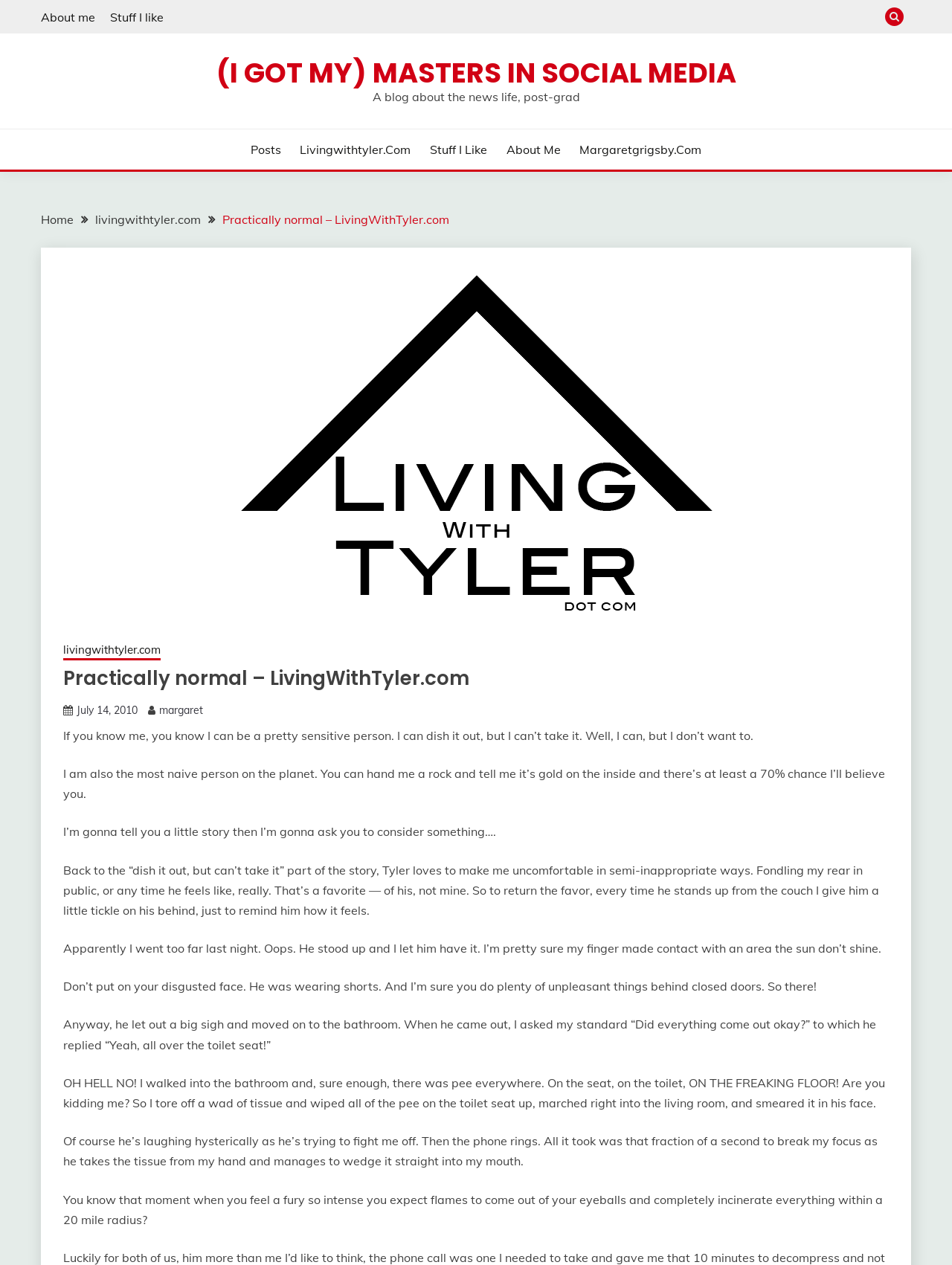Specify the bounding box coordinates of the region I need to click to perform the following instruction: "Learn more about the 'Practice Areas'". The coordinates must be four float numbers in the range of 0 to 1, i.e., [left, top, right, bottom].

None